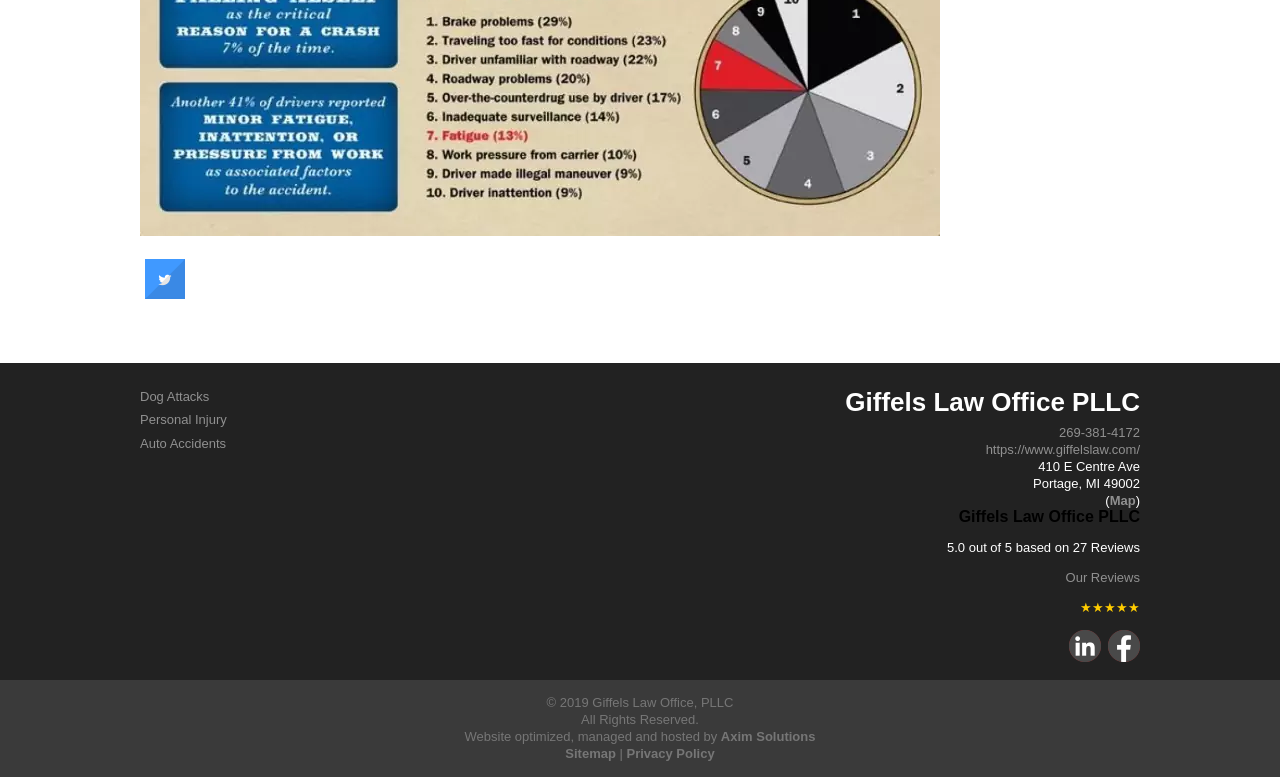Please specify the bounding box coordinates for the clickable region that will help you carry out the instruction: "Visit the LinkedIn Page for Giffels Law".

[0.835, 0.811, 0.86, 0.858]